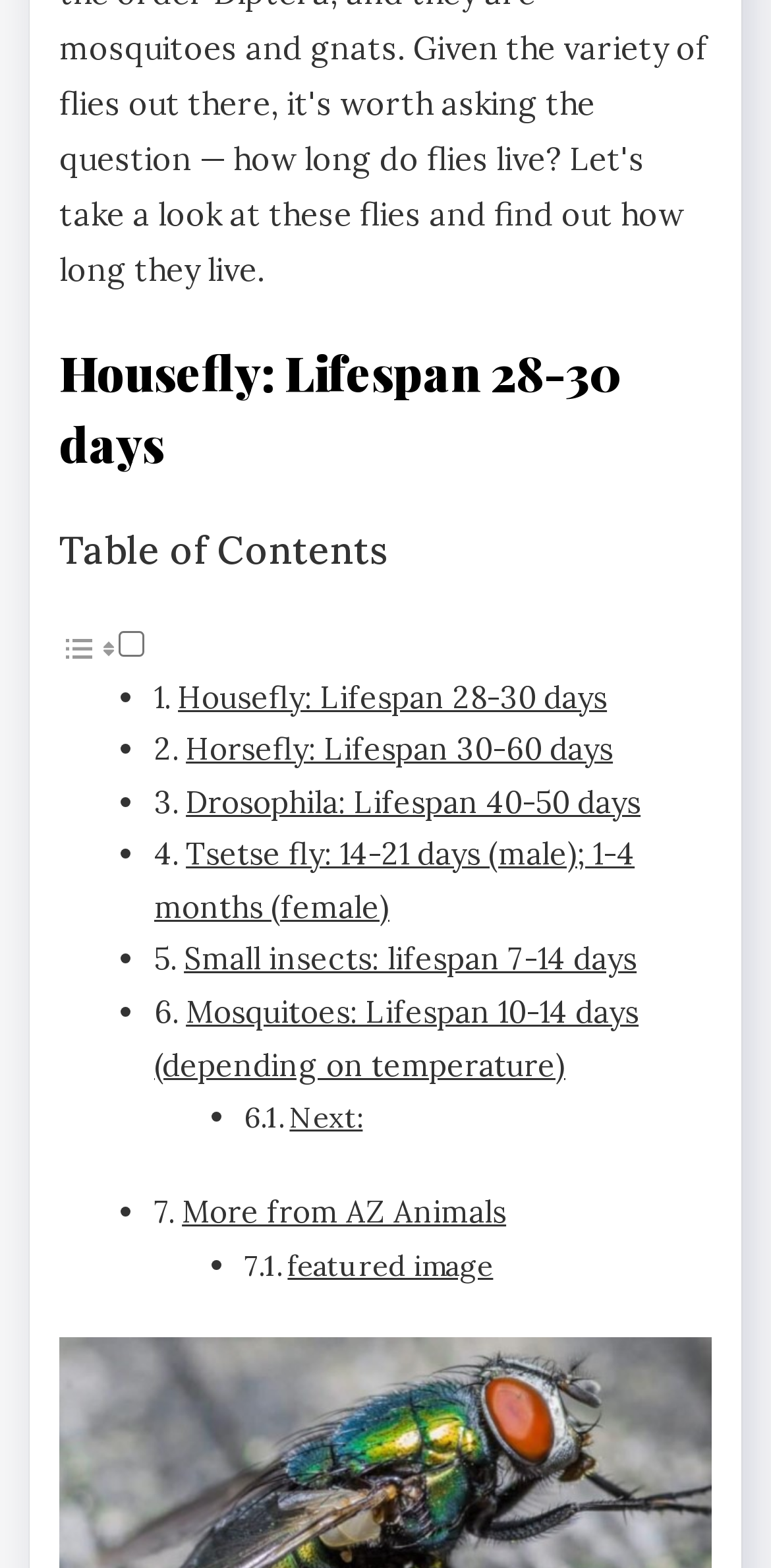What is the lifespan of a housefly?
Please provide a detailed answer to the question.

The answer can be found in the heading element at the top of the webpage, which states 'Housefly: Lifespan 28-30 days'.